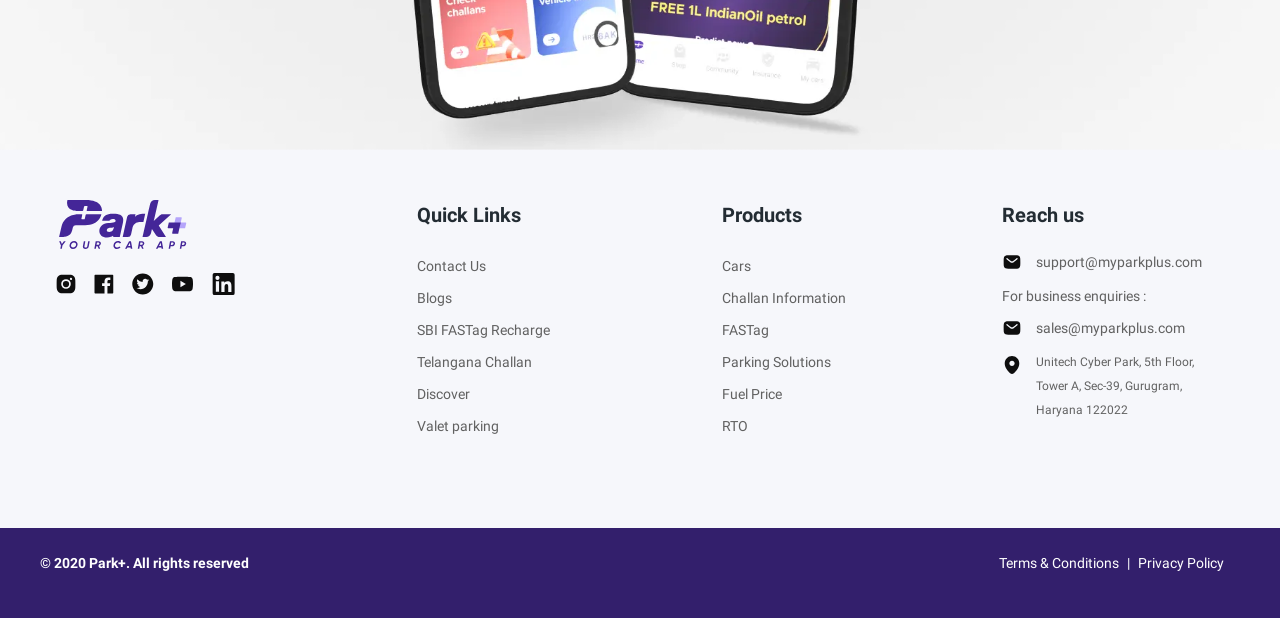Identify the bounding box coordinates of the part that should be clicked to carry out this instruction: "Contact Us".

[0.326, 0.411, 0.43, 0.45]